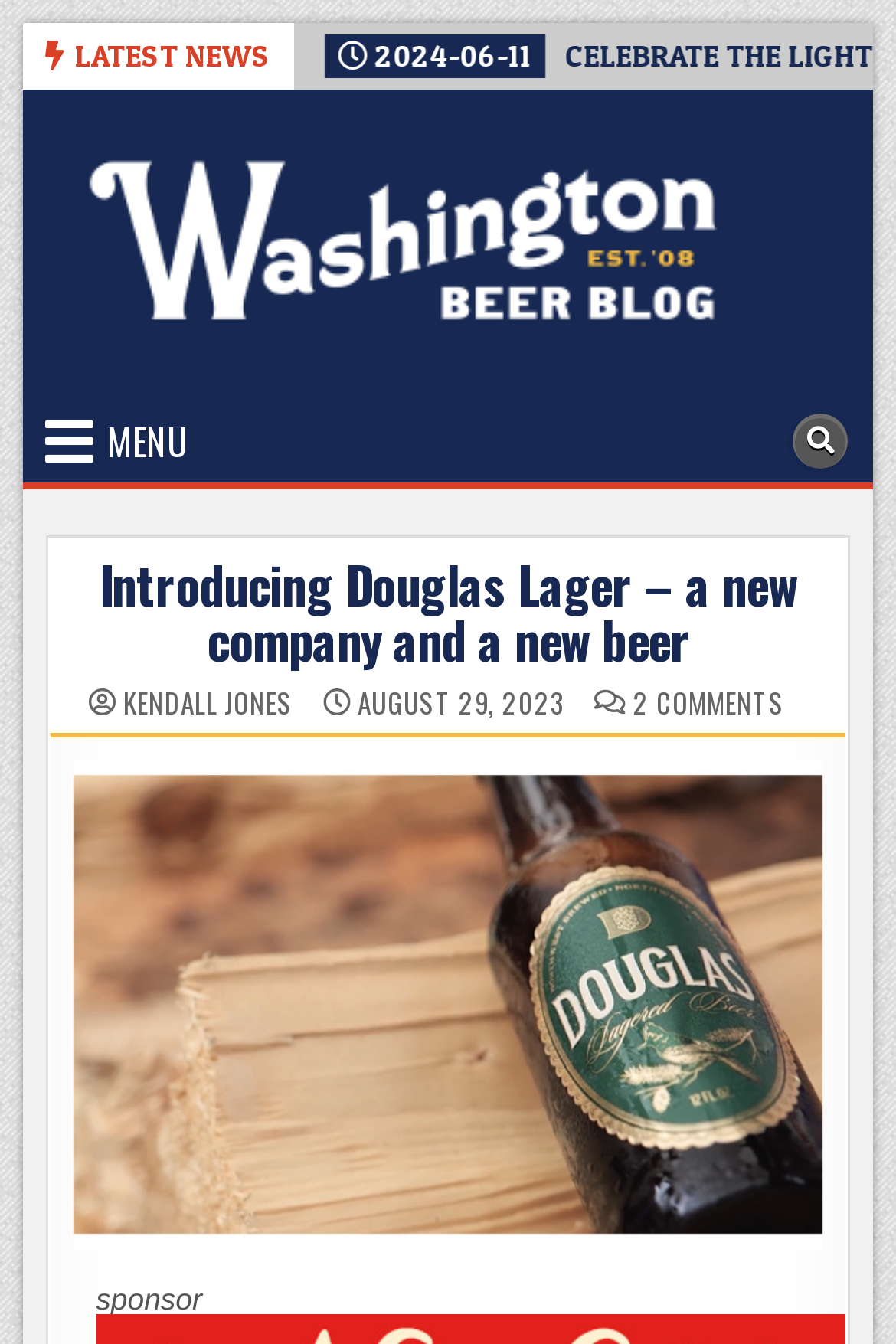How many comments are there on the article?
Using the visual information, answer the question in a single word or phrase.

2